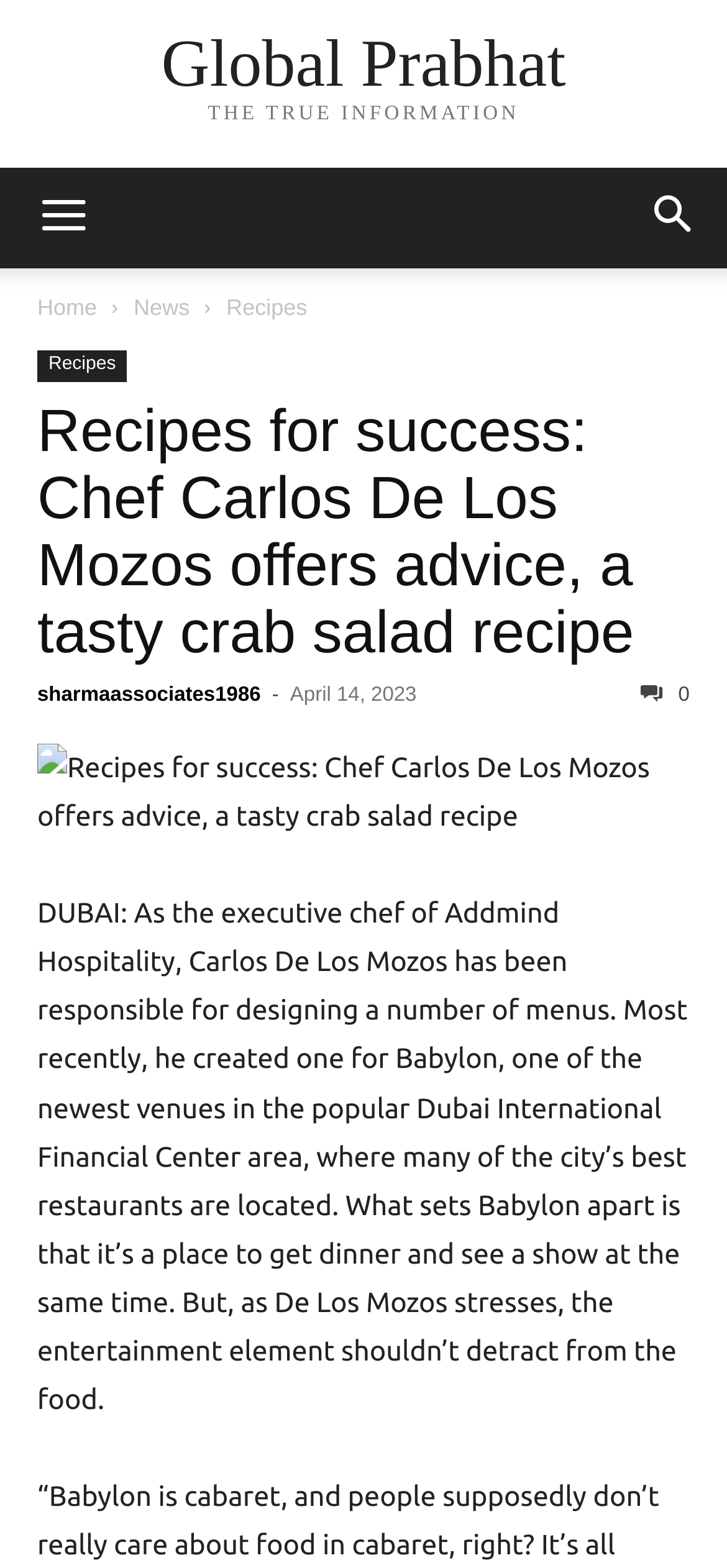Give a concise answer using only one word or phrase for this question:
What is the name of the venue where Carlos De Los Mozos created a menu?

Babylon